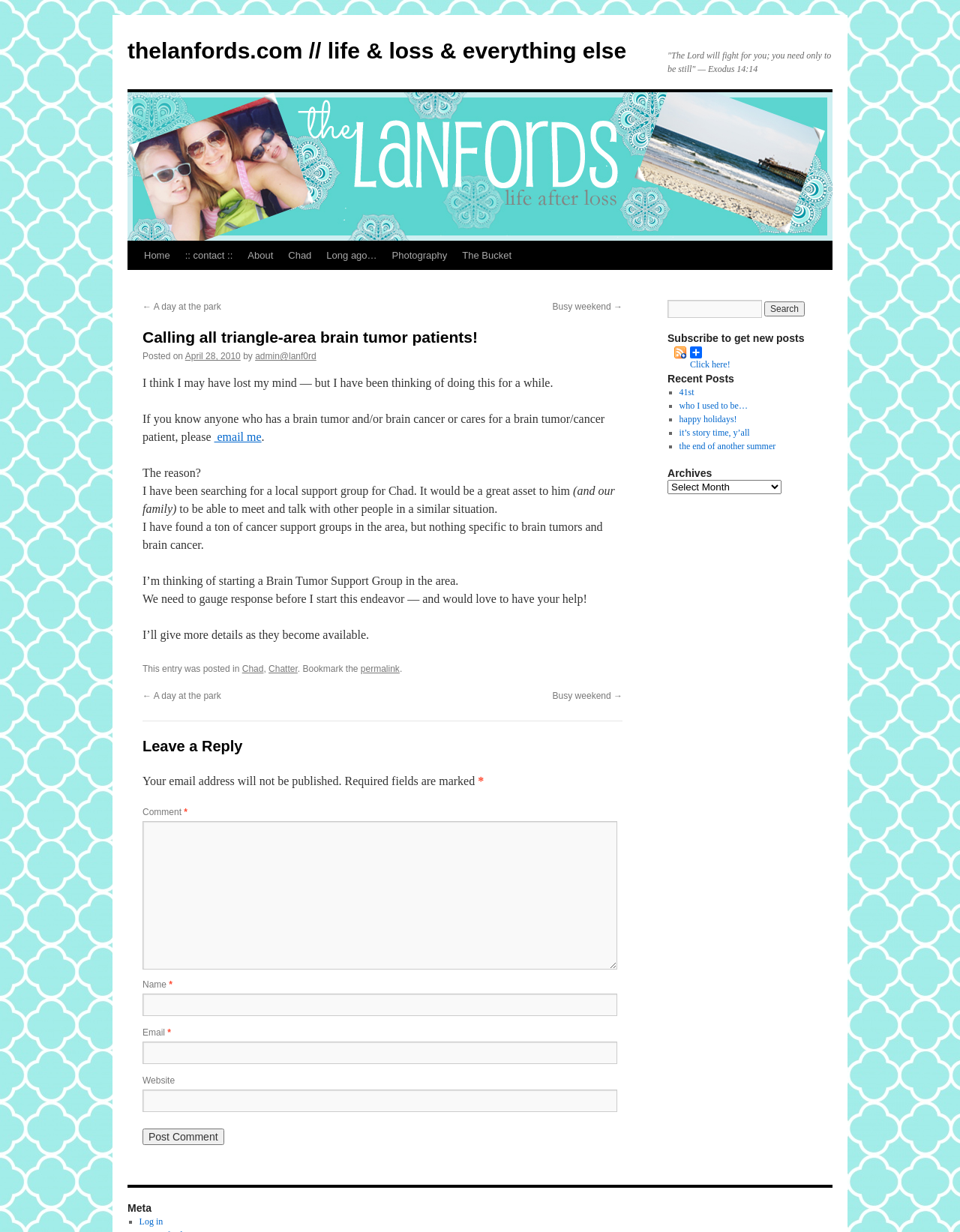What type of posts can be found on this website?
Answer briefly with a single word or phrase based on the image.

Personal stories and experiences